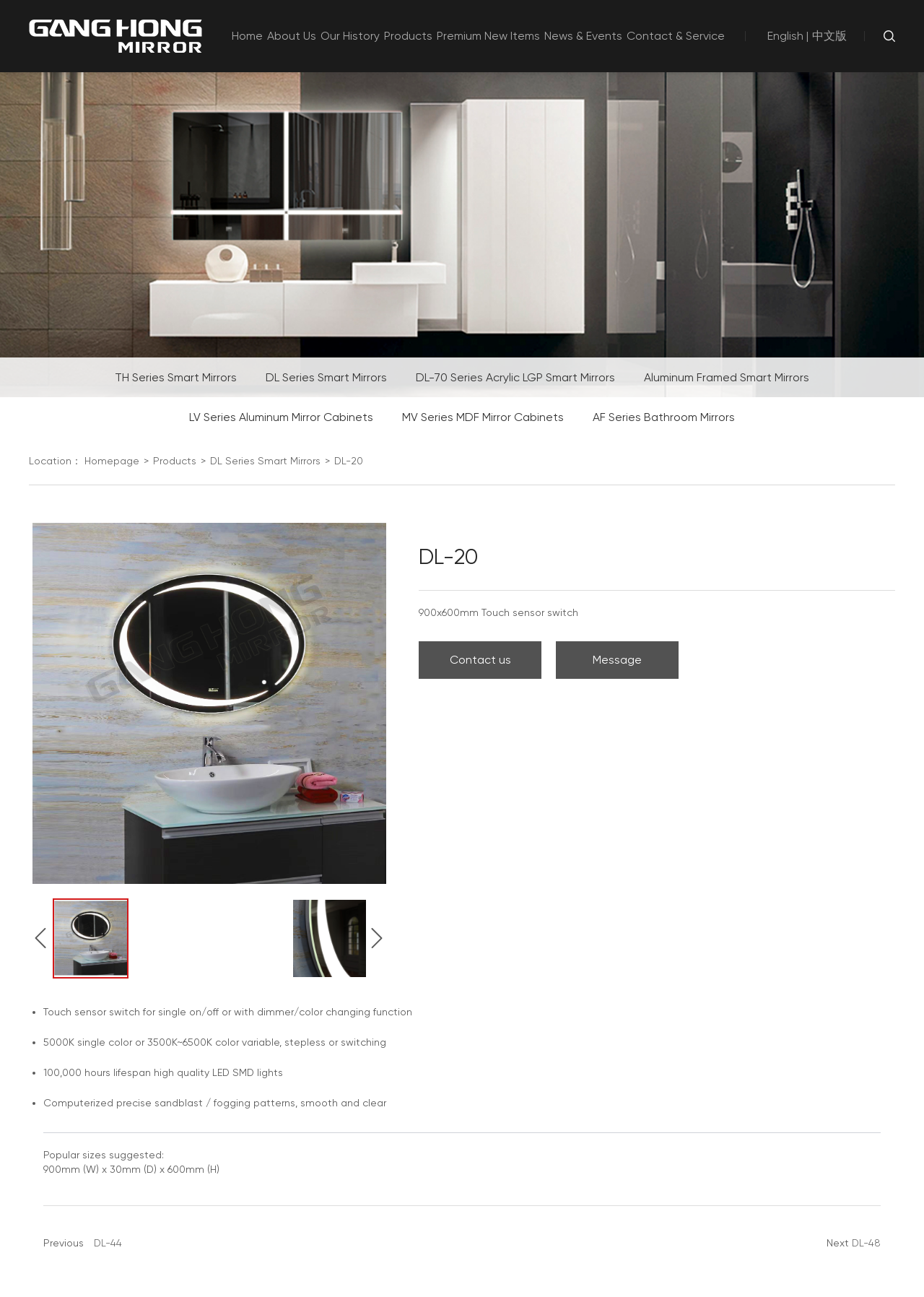Please identify the bounding box coordinates of the element I need to click to follow this instruction: "View the DL-70 Series Acrylic LGP Smart Mirrors".

[0.434, 0.276, 0.681, 0.306]